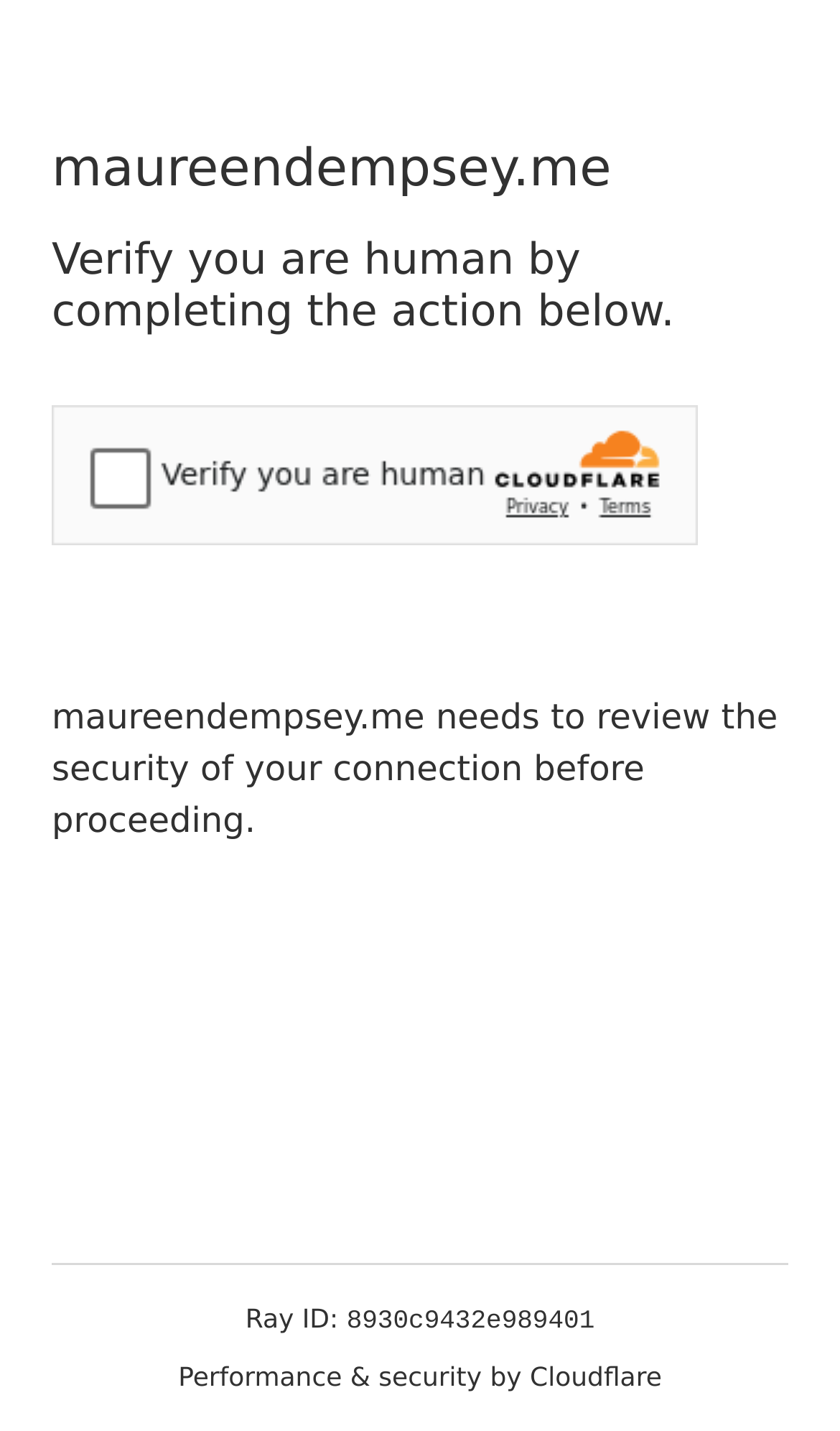Give a succinct answer to this question in a single word or phrase: 
What is the purpose of the security challenge?

Verify human